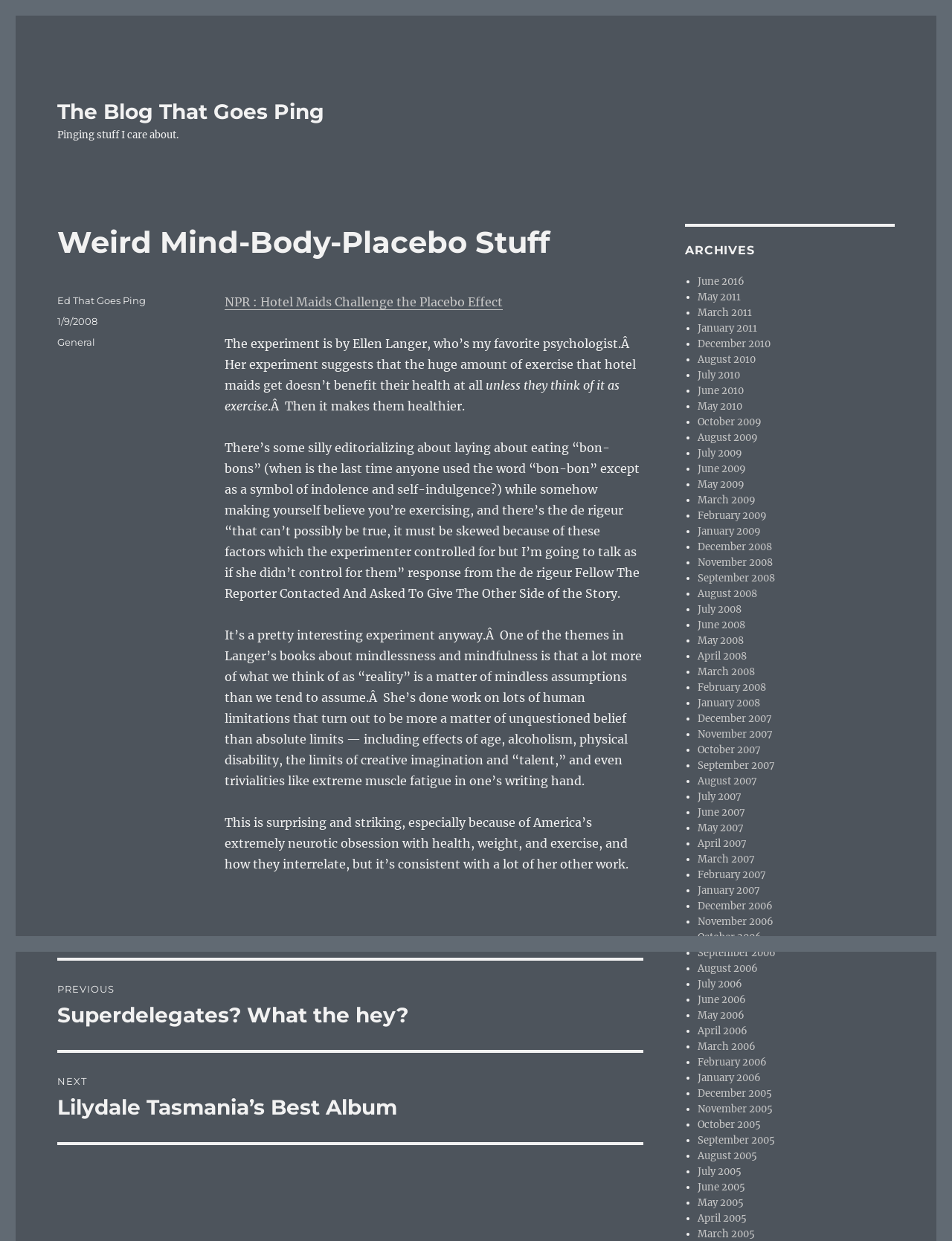Who is the author of the post?
Analyze the screenshot and provide a detailed answer to the question.

I found the answer by looking at the footer section of the webpage, where it says 'Author' followed by a link 'Ed That Goes Ping'.